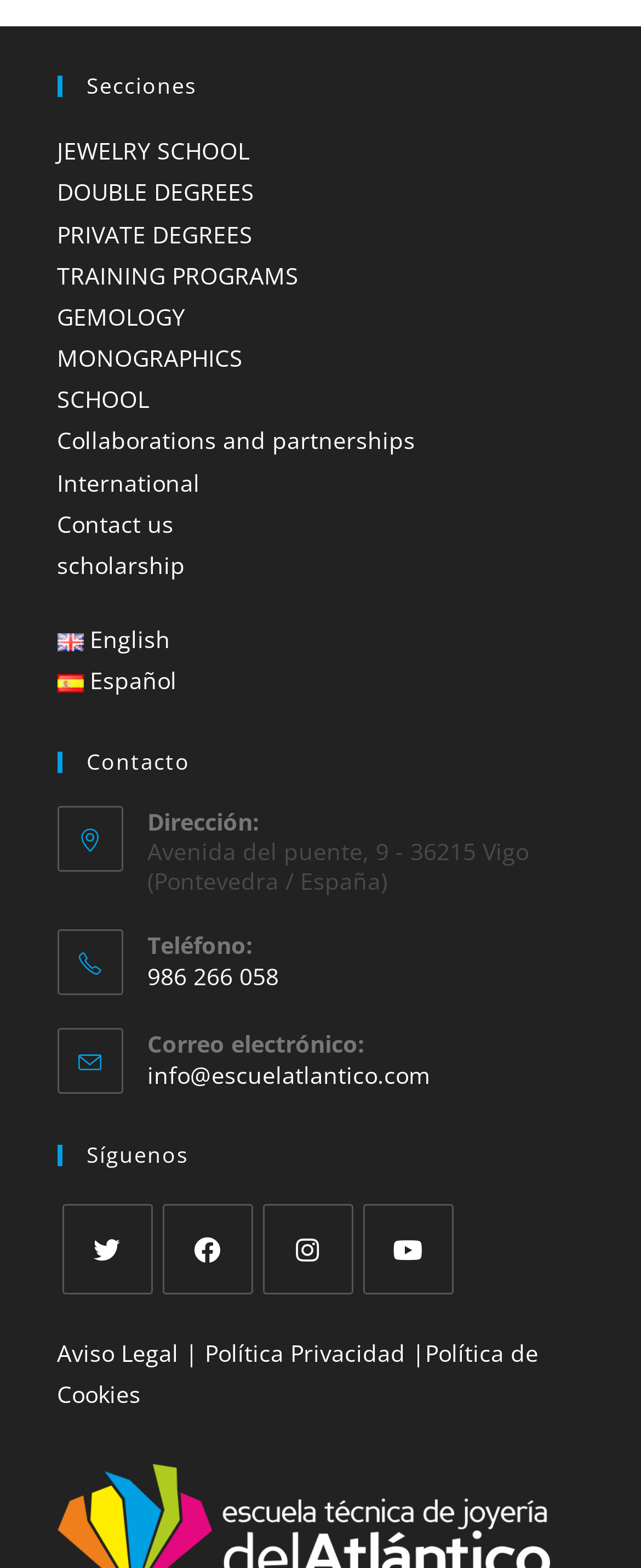What is the phone number of the school?
Can you offer a detailed and complete answer to this question?

The phone number of the school is mentioned in the contact information section, where it is listed as 'Teléfono: 986 266 058'.